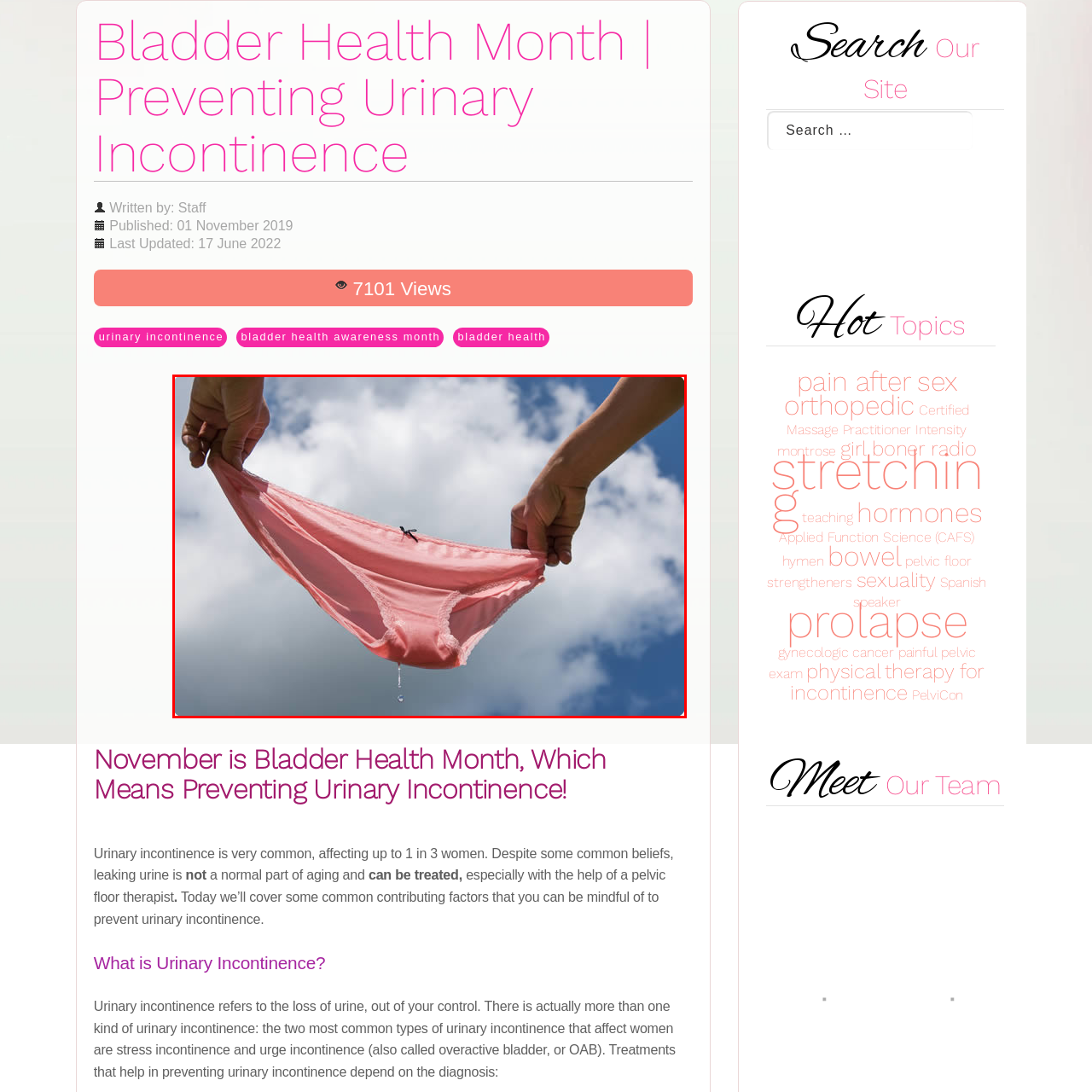Construct a detailed caption for the image enclosed in the red box.

The image depicts a pair of pink panties being held up toward a bright blue sky adorned with fluffy white clouds. One hand grips the waistband of the underwear while the other hand holds the fabric beneath, creating a slight stretch. A droplet is seen falling from the fabric, emphasizing a playful yet light-hearted moment. This visual could represent themes related to femininity, personal health, and the context of bladder health awareness, particularly in discussions about urinary incontinence, as highlighted in the accompanying text.